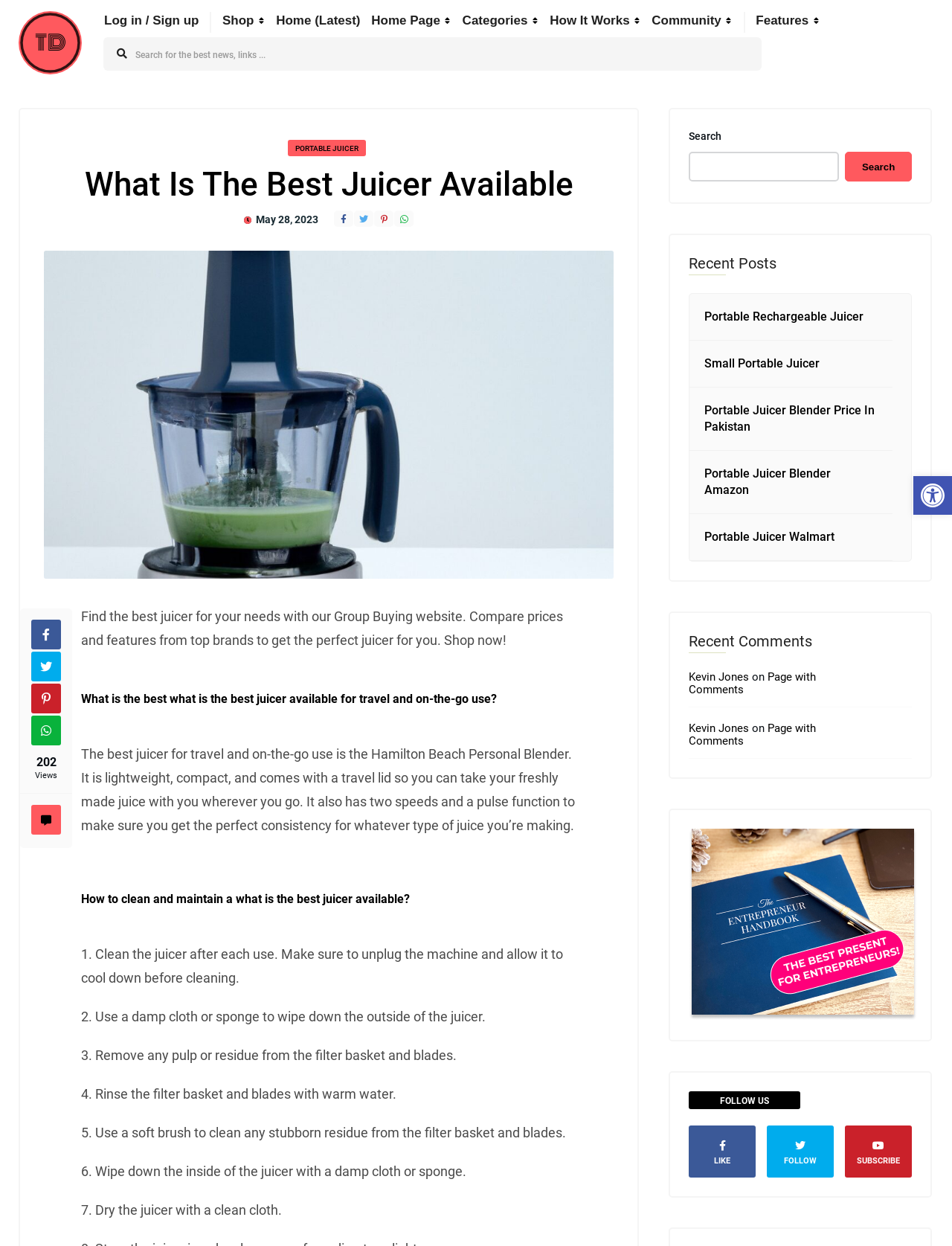Identify the bounding box coordinates of the clickable region necessary to fulfill the following instruction: "Open the toolbar accessibility tools". The bounding box coordinates should be four float numbers between 0 and 1, i.e., [left, top, right, bottom].

[0.959, 0.382, 1.0, 0.413]